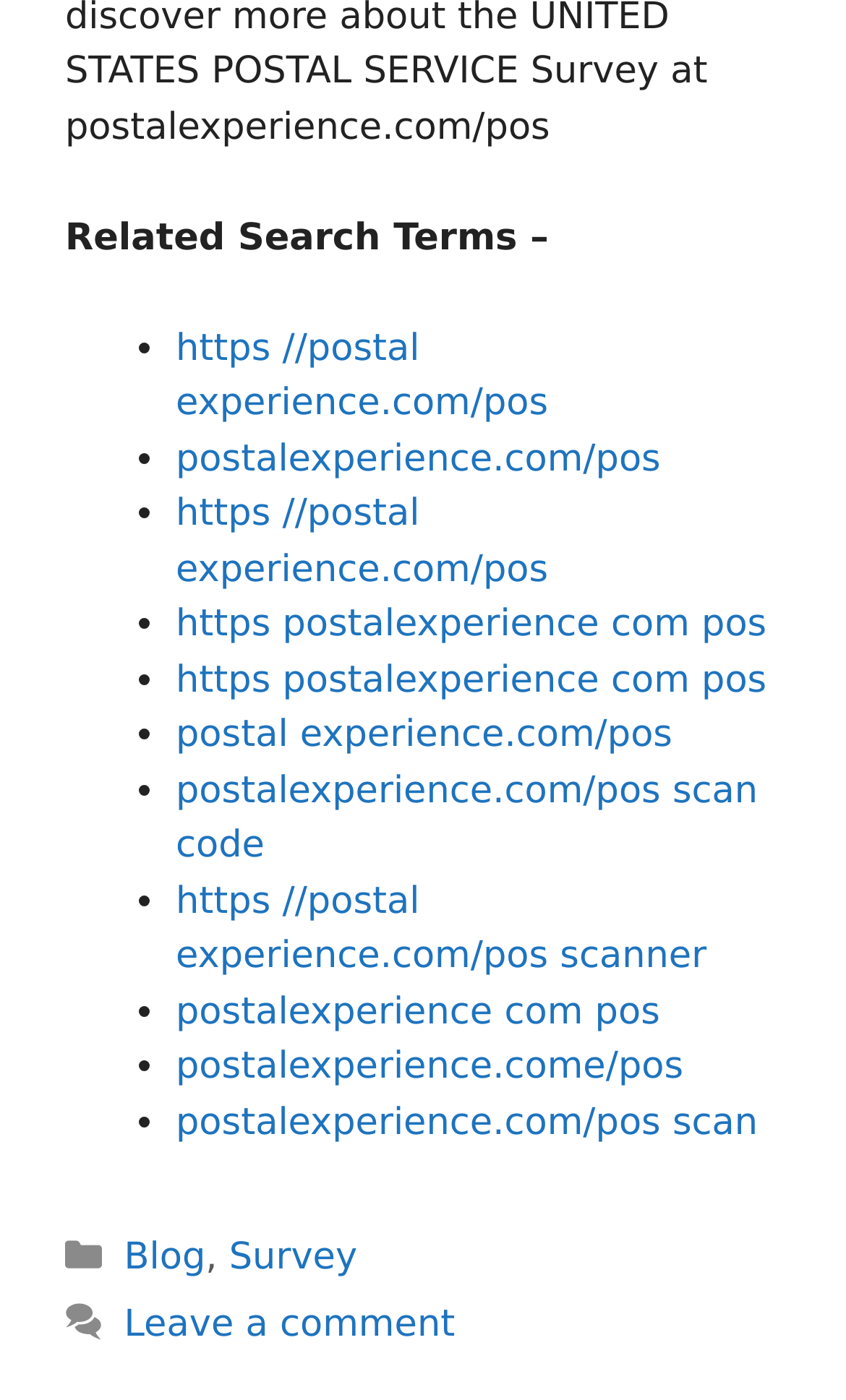Determine the bounding box coordinates in the format (top-left x, top-left y, bottom-right x, bottom-right y). Ensure all values are floating point numbers between 0 and 1. Identify the bounding box of the UI element described by: postalexperience.come/pos

[0.208, 0.747, 0.808, 0.778]